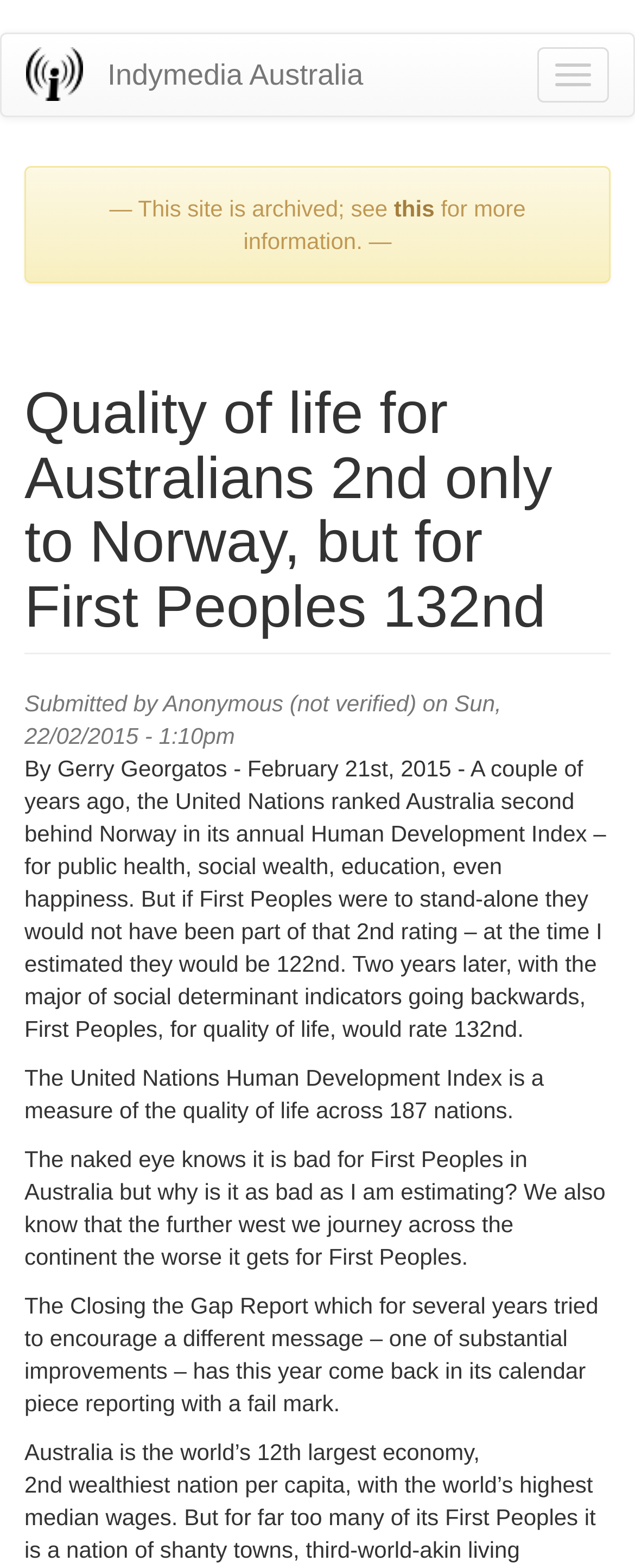Refer to the image and provide an in-depth answer to the question:
What is the date of the article?

The article was published on February 22, 2015, as indicated by the text 'on Sun, 22/02/2015 - 1:10pm' on the webpage.